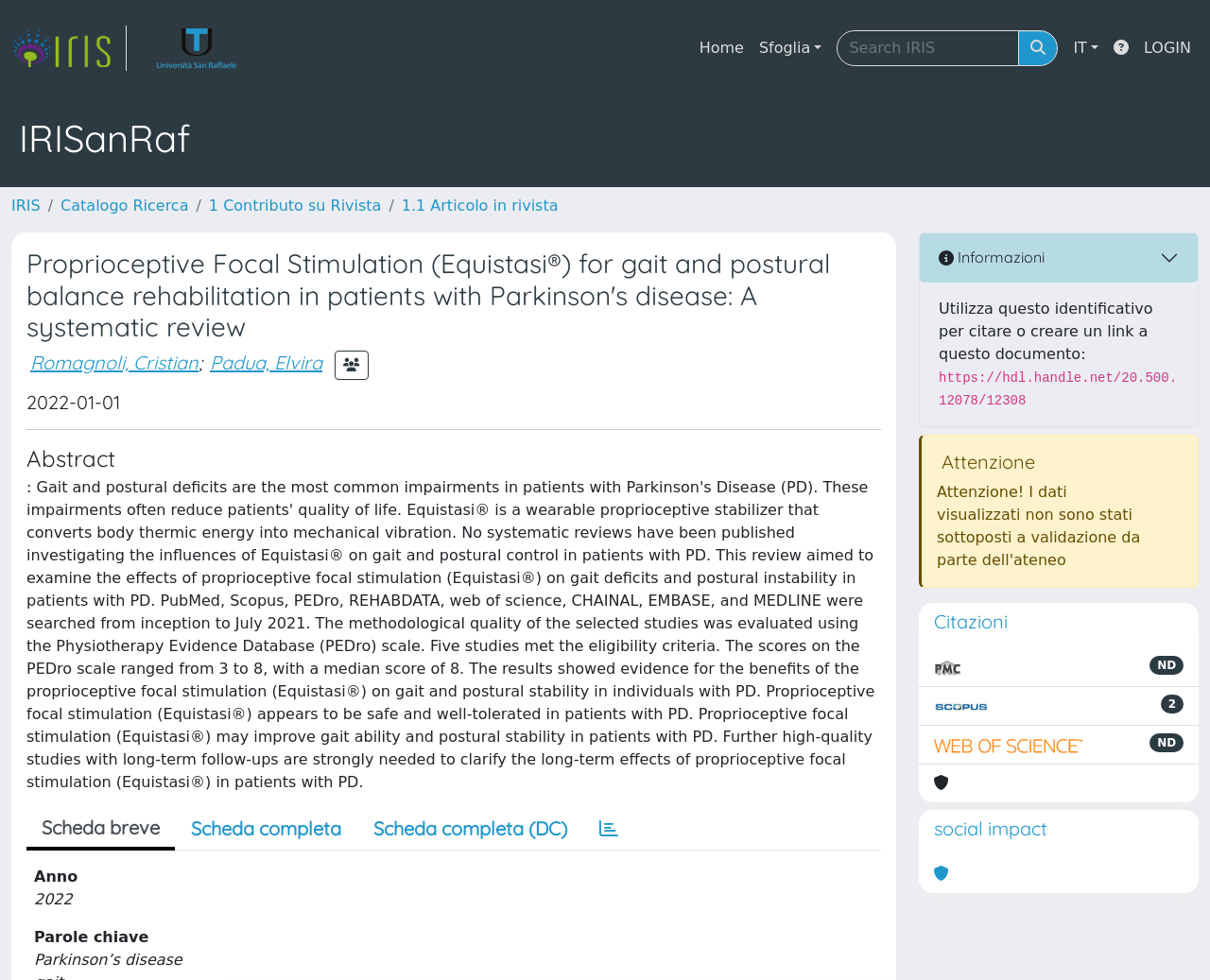What is the keyword listed for this research article?
Utilize the information in the image to give a detailed answer to the question.

The keyword can be found under the heading 'Parole chiave'. It is listed as 'Parkinson’s disease'.